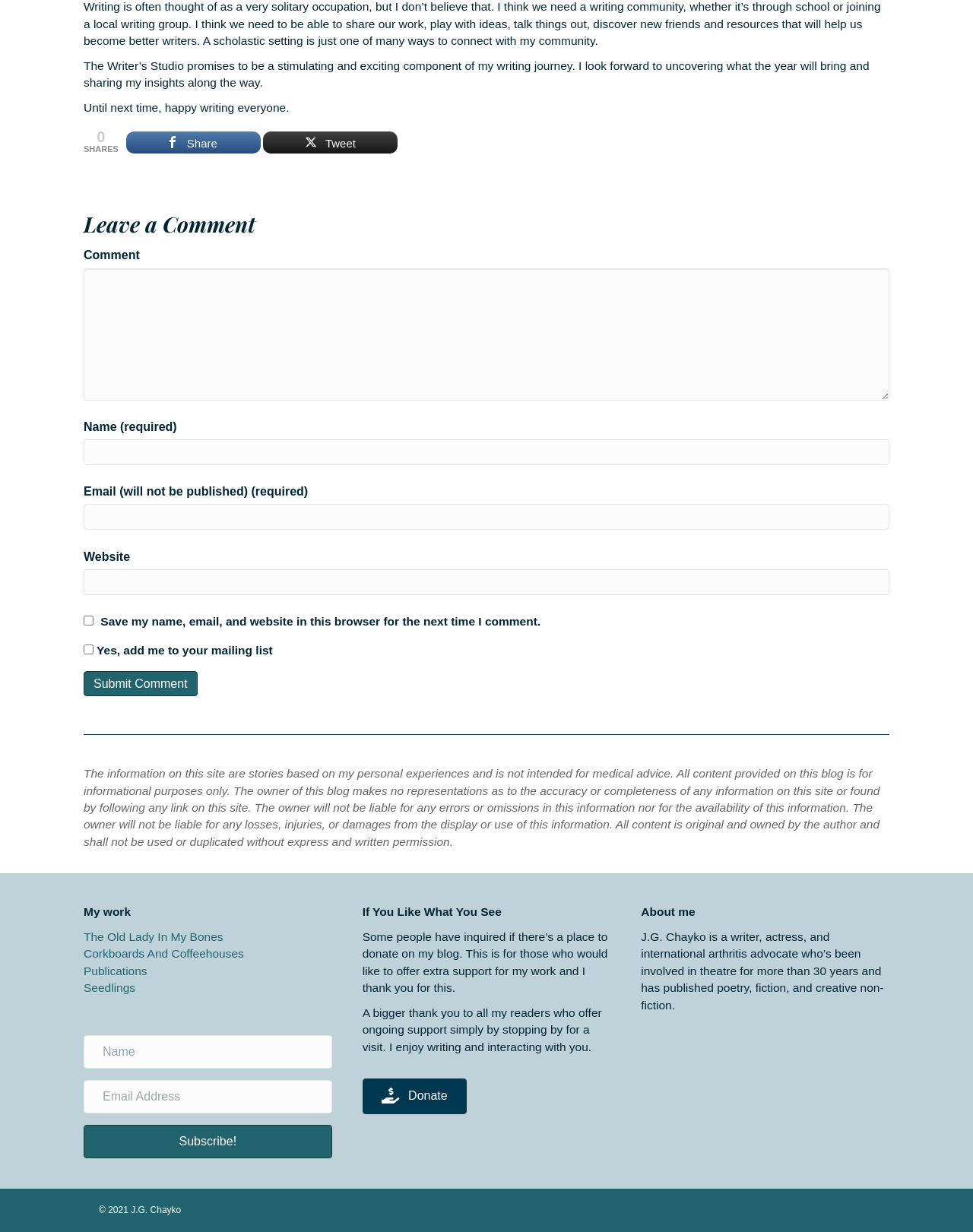Pinpoint the bounding box coordinates of the element to be clicked to execute the instruction: "Click the 'Help' button".

None